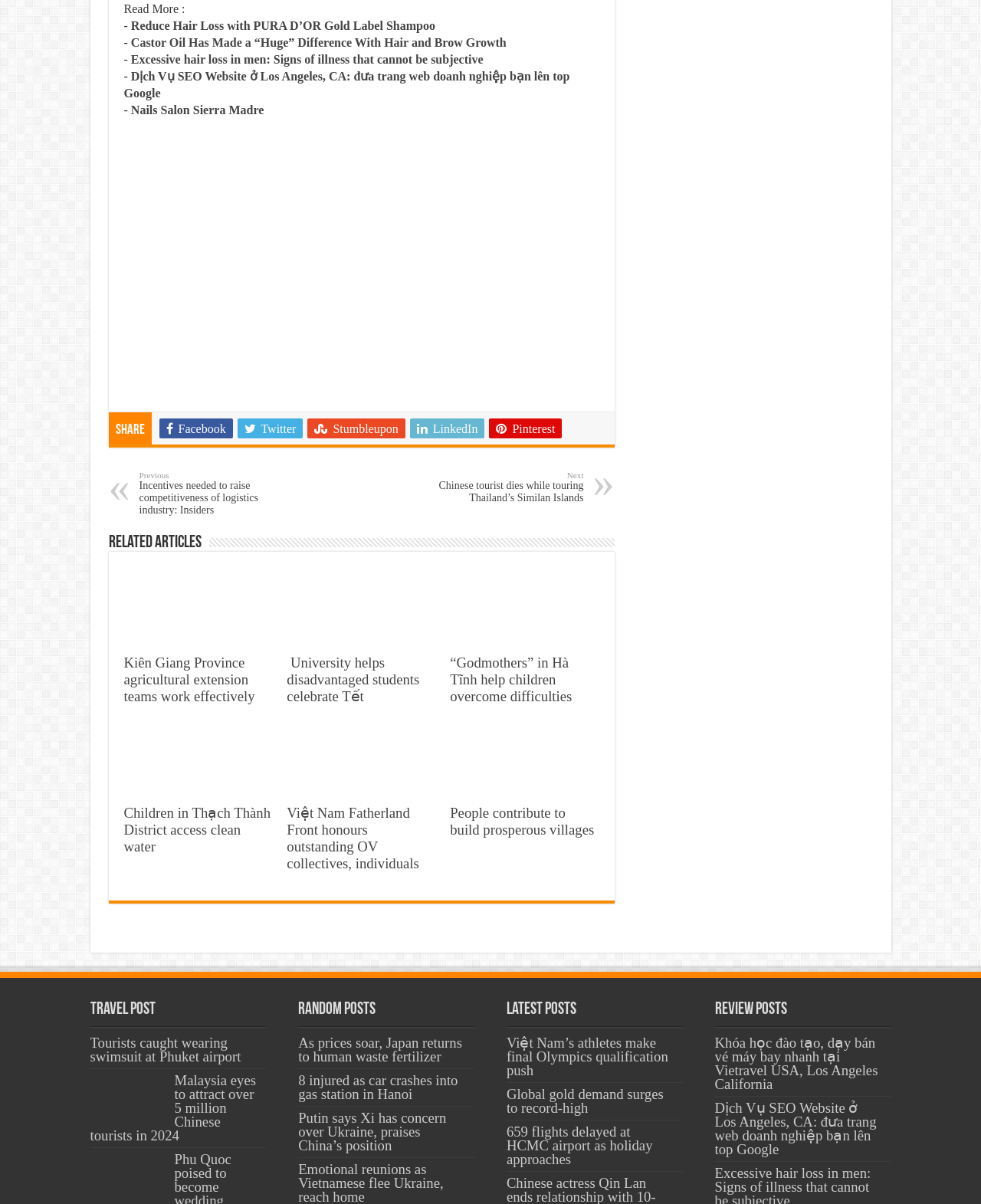Refer to the image and provide an in-depth answer to the question:
What is the topic of the article 'Khóa học đào tạo, dạy bán vé máy bay nhanh tại Vietravel USA, Los Angeles California'?

The title of the article suggests that it is about a training course for selling air tickets quickly at Vietravel USA in Los Angeles, California. This implies that the article is related to the travel industry and may provide information on how to sell air tickets effectively.